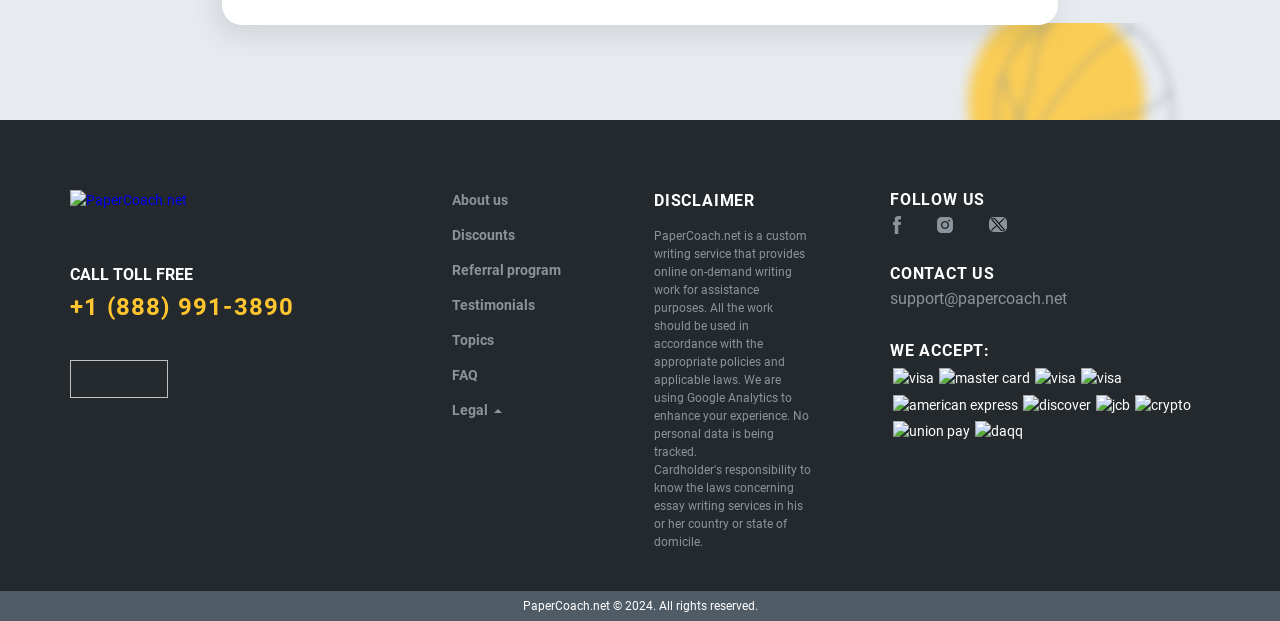Provide the bounding box coordinates for the area that should be clicked to complete the instruction: "Contact support via email".

[0.695, 0.463, 0.945, 0.5]